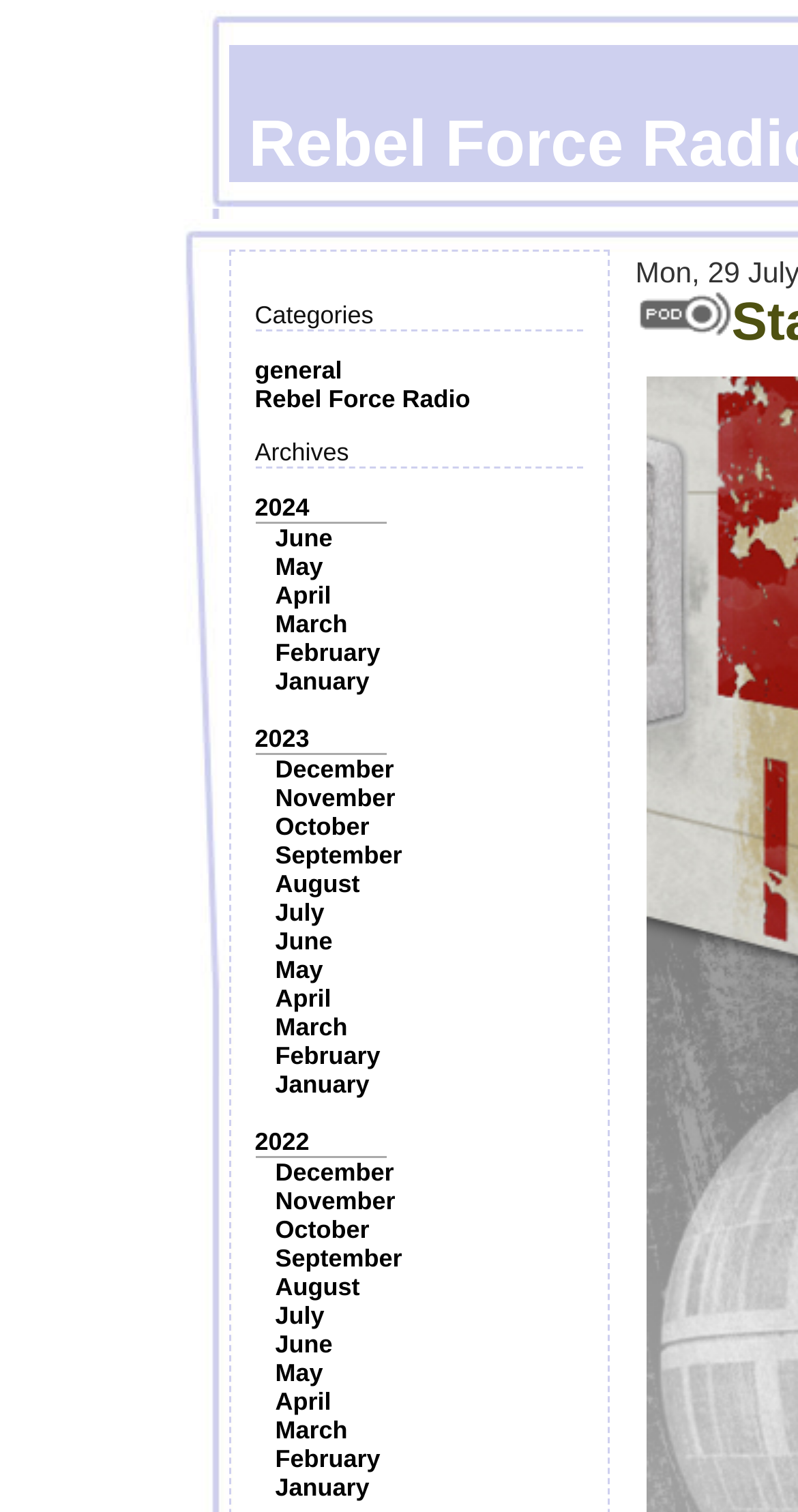Please find the bounding box coordinates of the element's region to be clicked to carry out this instruction: "Visit the 'Rebel Force Radio' page".

[0.319, 0.254, 0.589, 0.273]